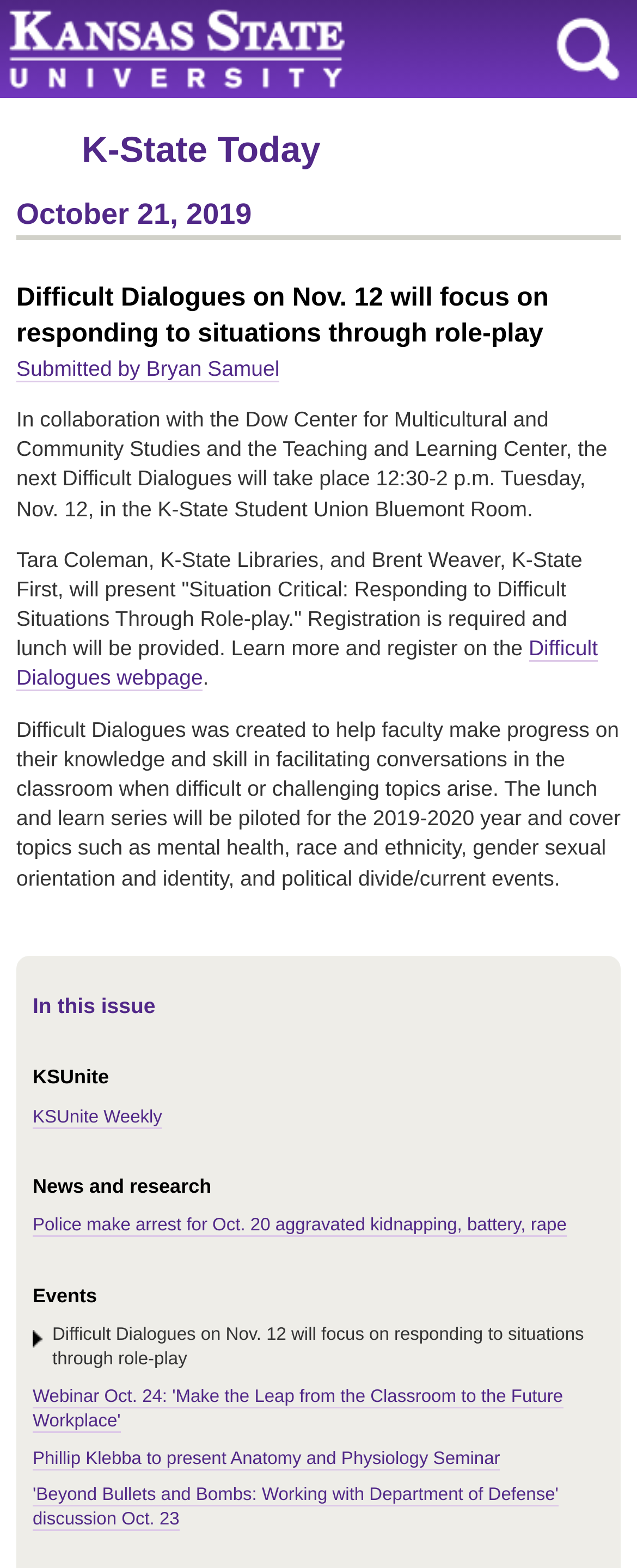Show the bounding box coordinates for the element that needs to be clicked to execute the following instruction: "Read about KSUnite Weekly". Provide the coordinates in the form of four float numbers between 0 and 1, i.e., [left, top, right, bottom].

[0.051, 0.706, 0.255, 0.72]